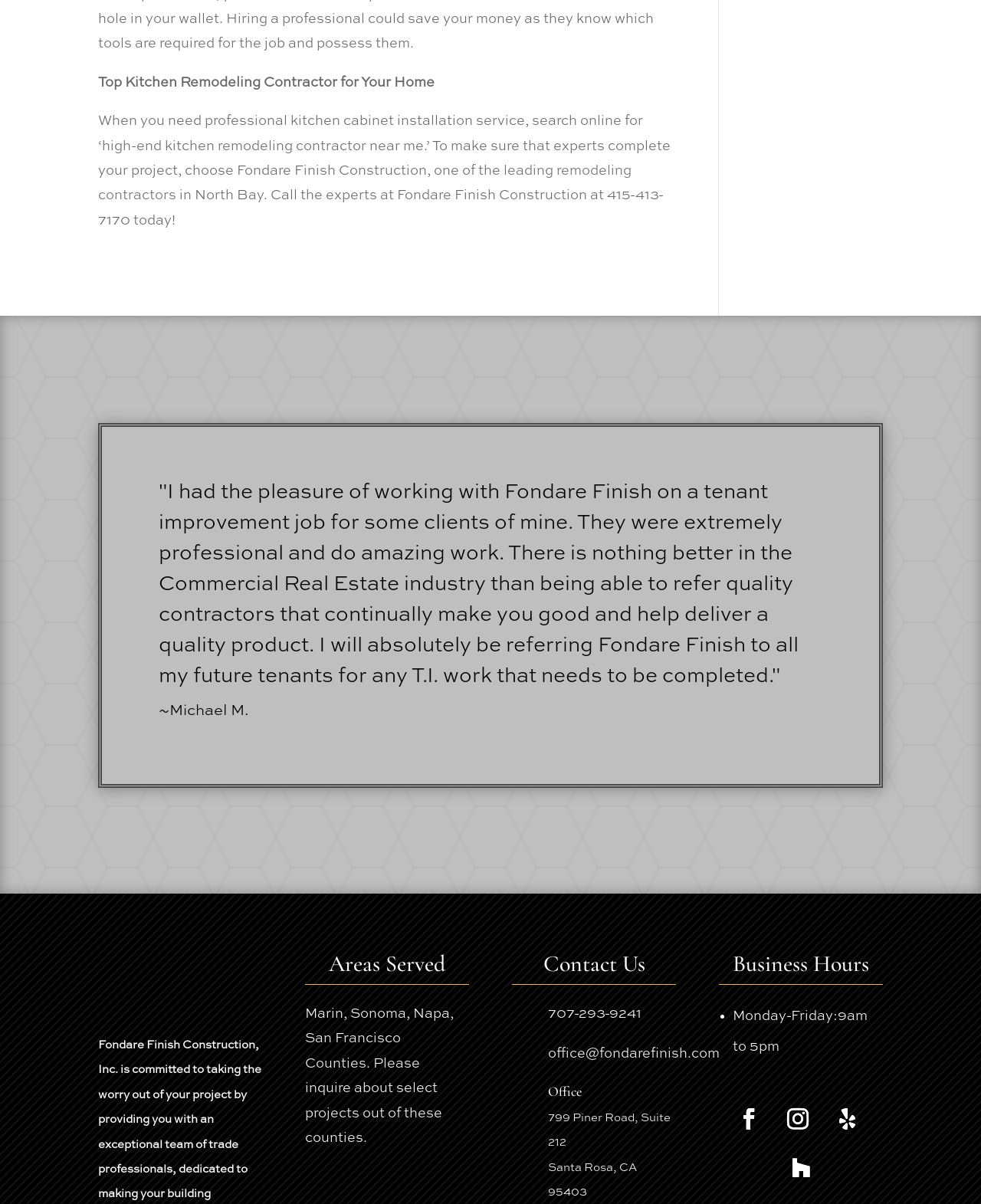What is the phone number for Fondare Finish Construction?
Please look at the screenshot and answer using one word or phrase.

415-413-7170